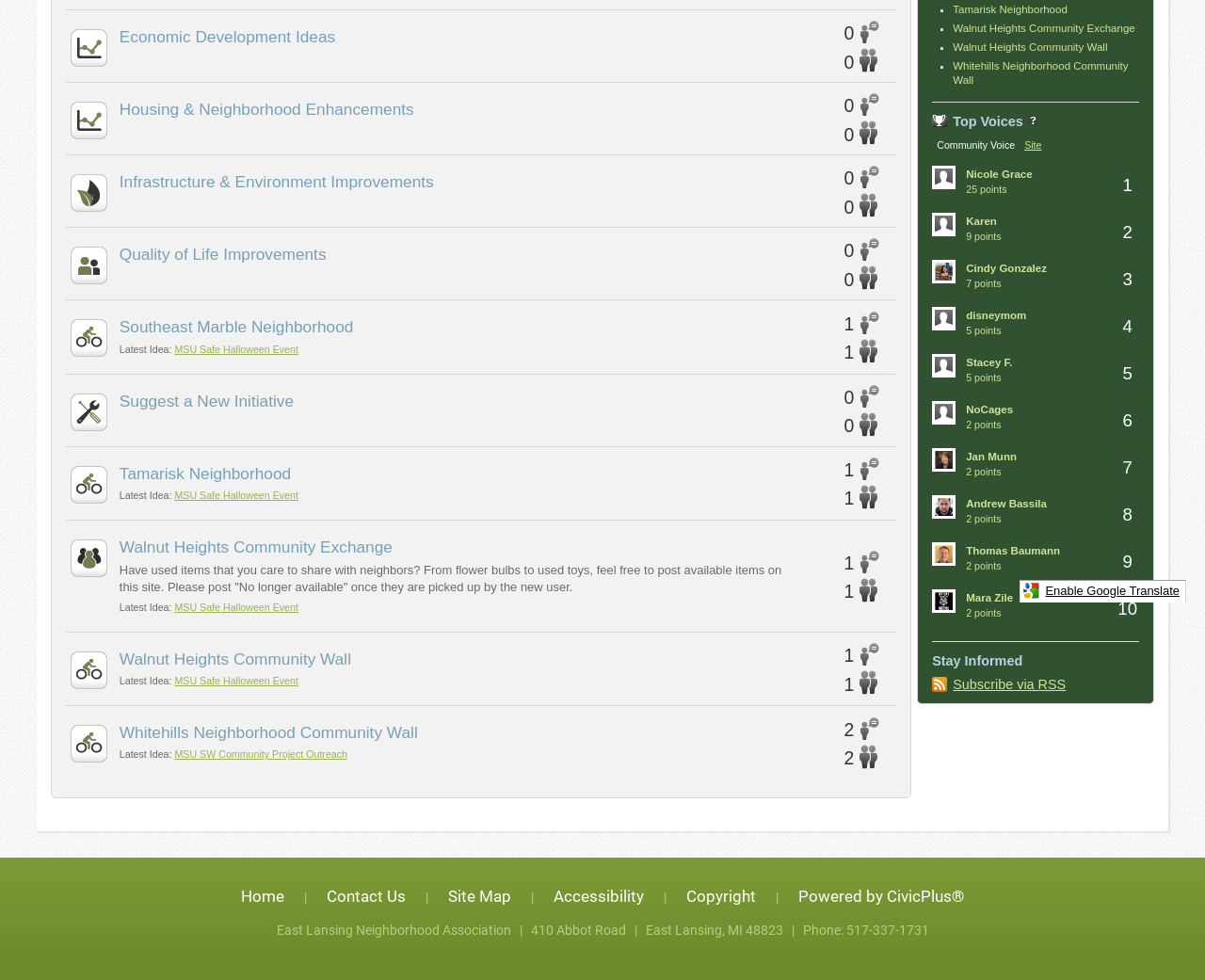Locate the bounding box coordinates of the UI element described by: "MSU Safe Halloween Event". Provide the coordinates as four float numbers between 0 and 1, formatted as [left, top, right, bottom].

[0.145, 0.499, 0.248, 0.511]